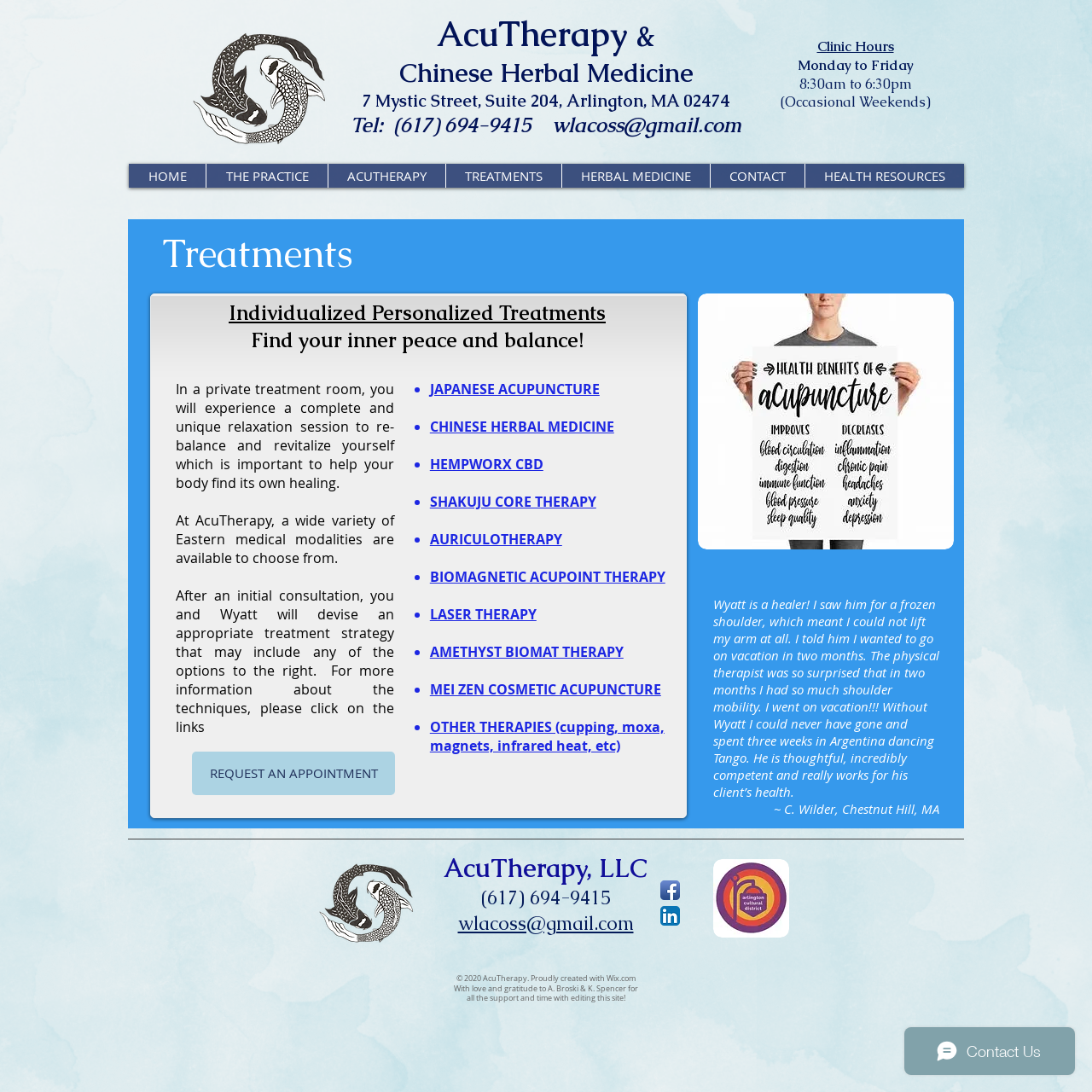Identify the bounding box coordinates of the element that should be clicked to fulfill this task: "Click the 'wlacoss@gmail.com' email link". The coordinates should be provided as four float numbers between 0 and 1, i.e., [left, top, right, bottom].

[0.505, 0.102, 0.679, 0.127]